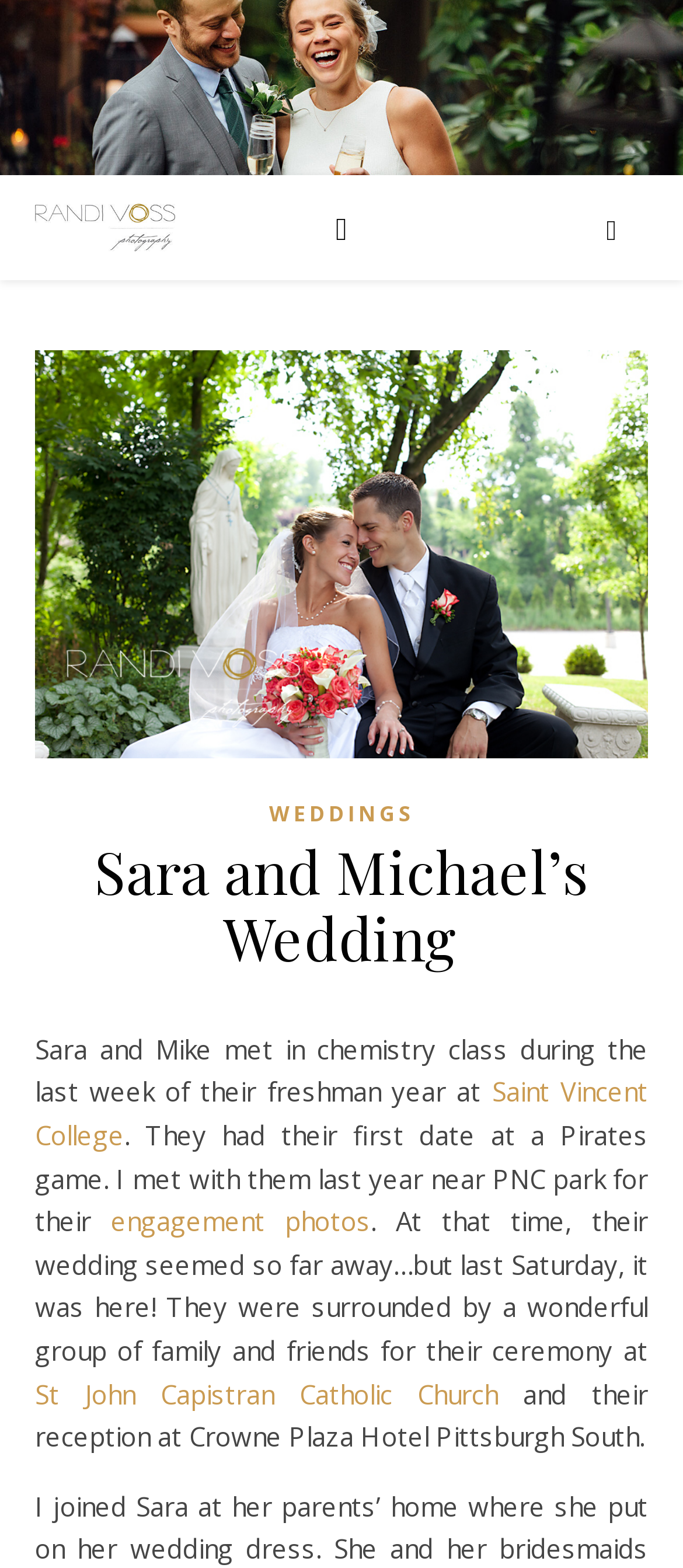What is the name of the church where Sara and Michael got married?
Look at the image and answer the question with a single word or phrase.

St John Capistran Catholic Church